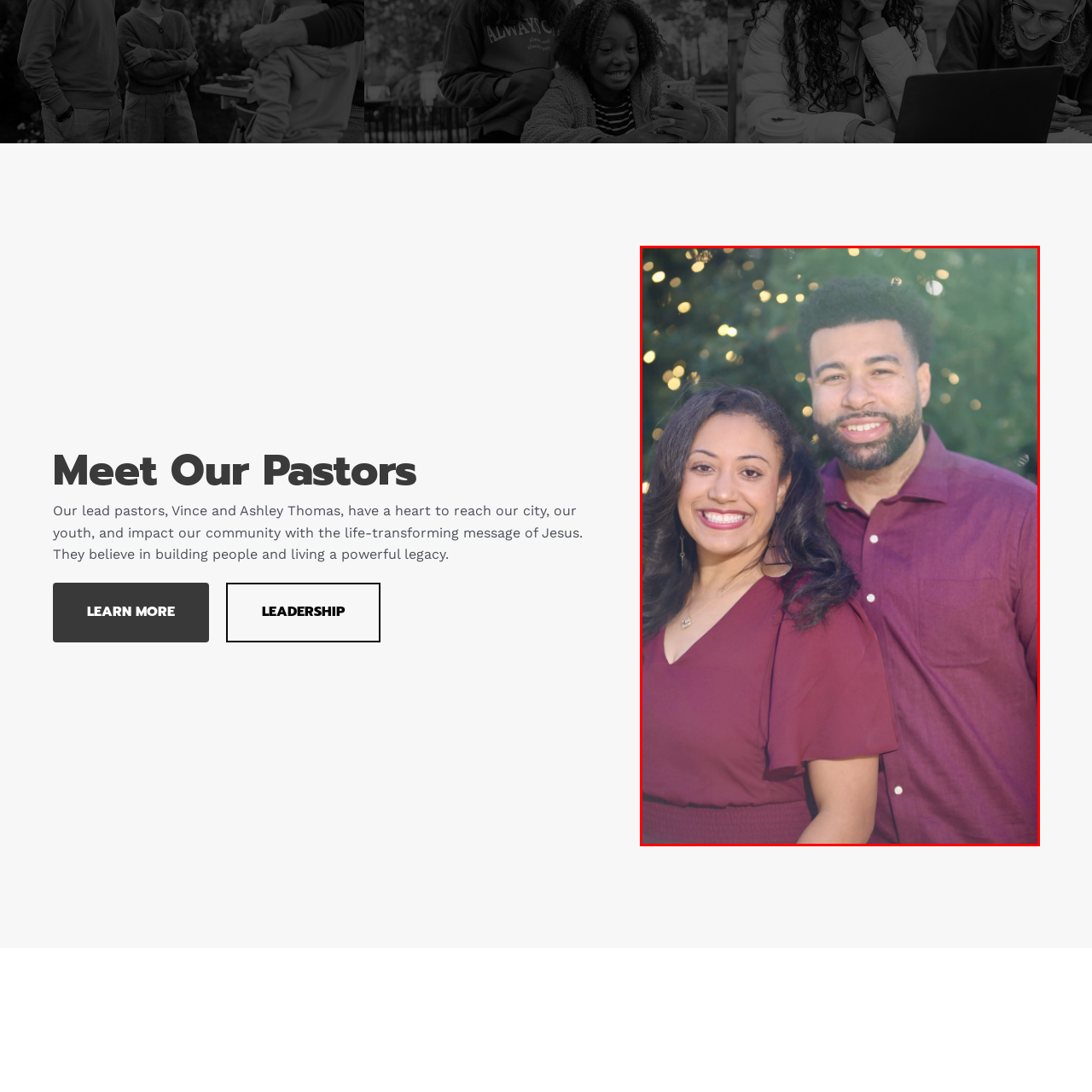Examine the image indicated by the red box and respond with a single word or phrase to the following question:
What is the atmosphere hinted at in the backdrop?

Festive